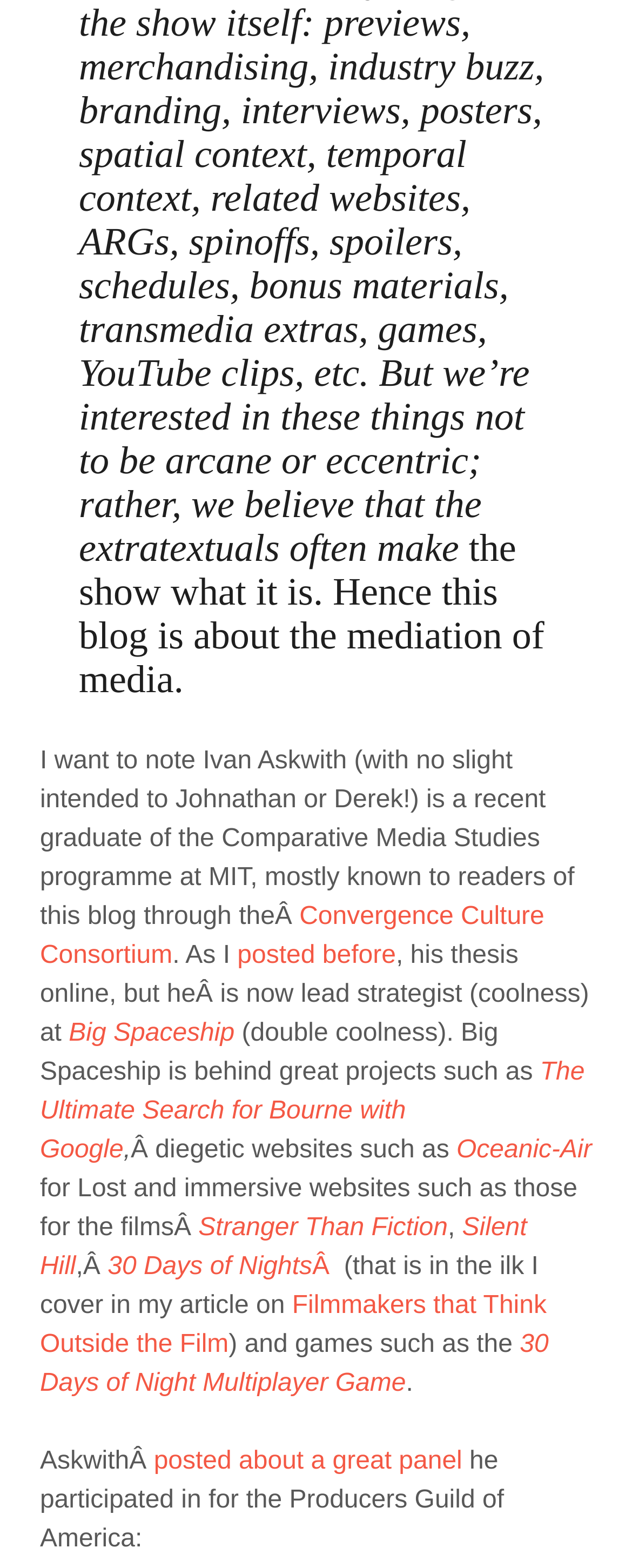Locate the bounding box coordinates of the area where you should click to accomplish the instruction: "visit Big Spaceship".

[0.109, 0.65, 0.382, 0.668]